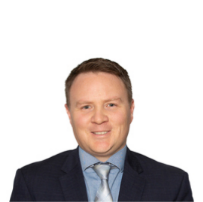Compose a detailed narrative for the image.

The image features a professional-looking man, Daniel Arnephy, who is part of the Business Advisory Services division. He is dressed in a smart suit with a collared shirt and tie, presenting a polished and approachable appearance. Daniel primarily works with small to mid-sized businesses and high net worth individuals, offering tailored advisory services that cater to their specific needs. His expertise and experience make him a valuable resource for clients seeking to enhance their business operations. Additionally, options to connect with him via LinkedIn and view his profile are available, further emphasizing his professional background and commitment to client service.